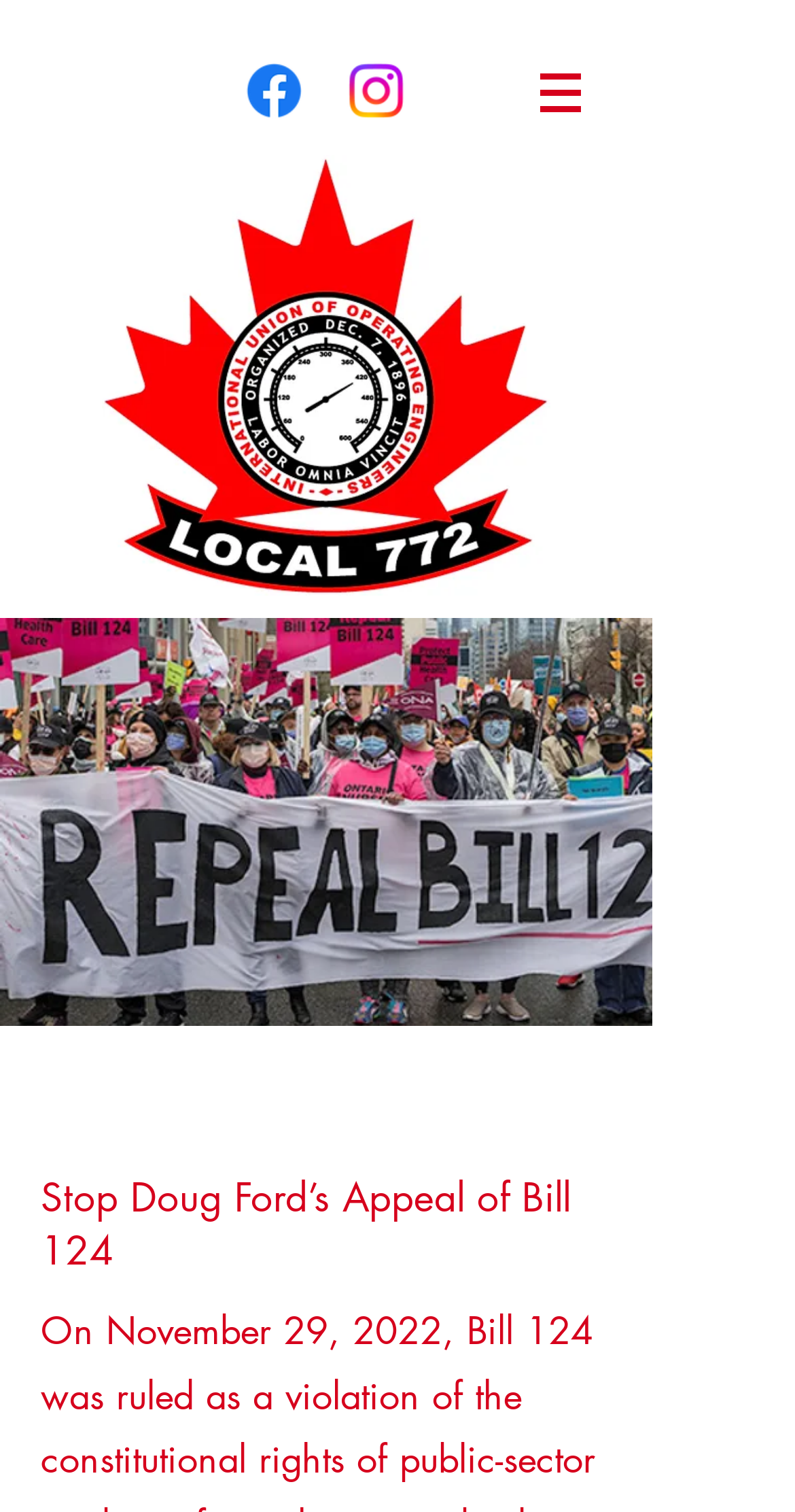Give a concise answer using only one word or phrase for this question:
What is the topic of the news story?

Bill 124